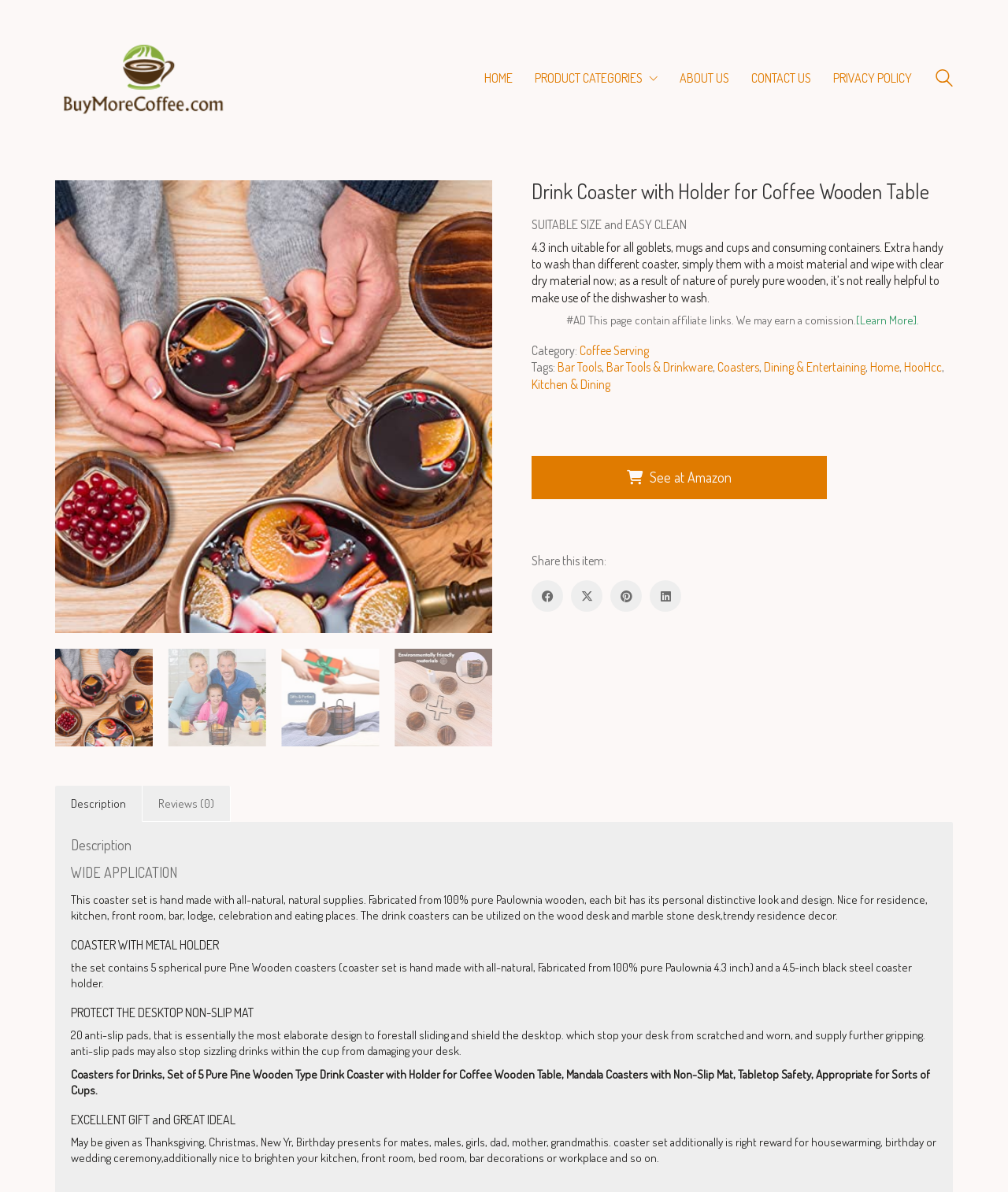Please identify the bounding box coordinates of the element on the webpage that should be clicked to follow this instruction: "Click the 'HOME' link". The bounding box coordinates should be given as four float numbers between 0 and 1, formatted as [left, top, right, bottom].

[0.48, 0.059, 0.509, 0.073]